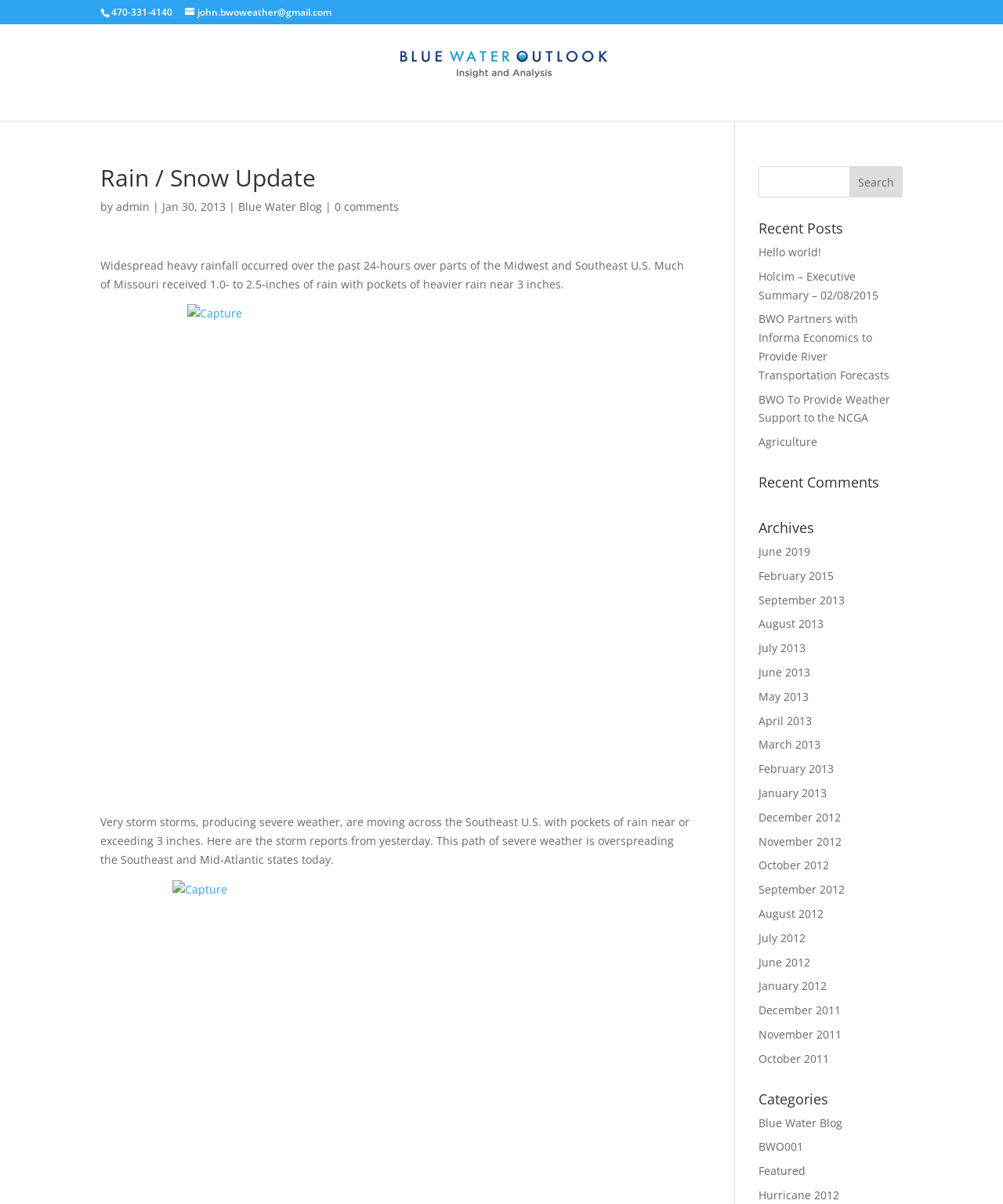Based on the image, provide a detailed response to the question:
What is the topic of the 'BWO Partners with Informa Economics to Provide River Transportation Forecasts' post?

I found the topic by looking at the link element with the content 'Agriculture' located near the post title 'BWO Partners with Informa Economics to Provide River Transportation Forecasts'.